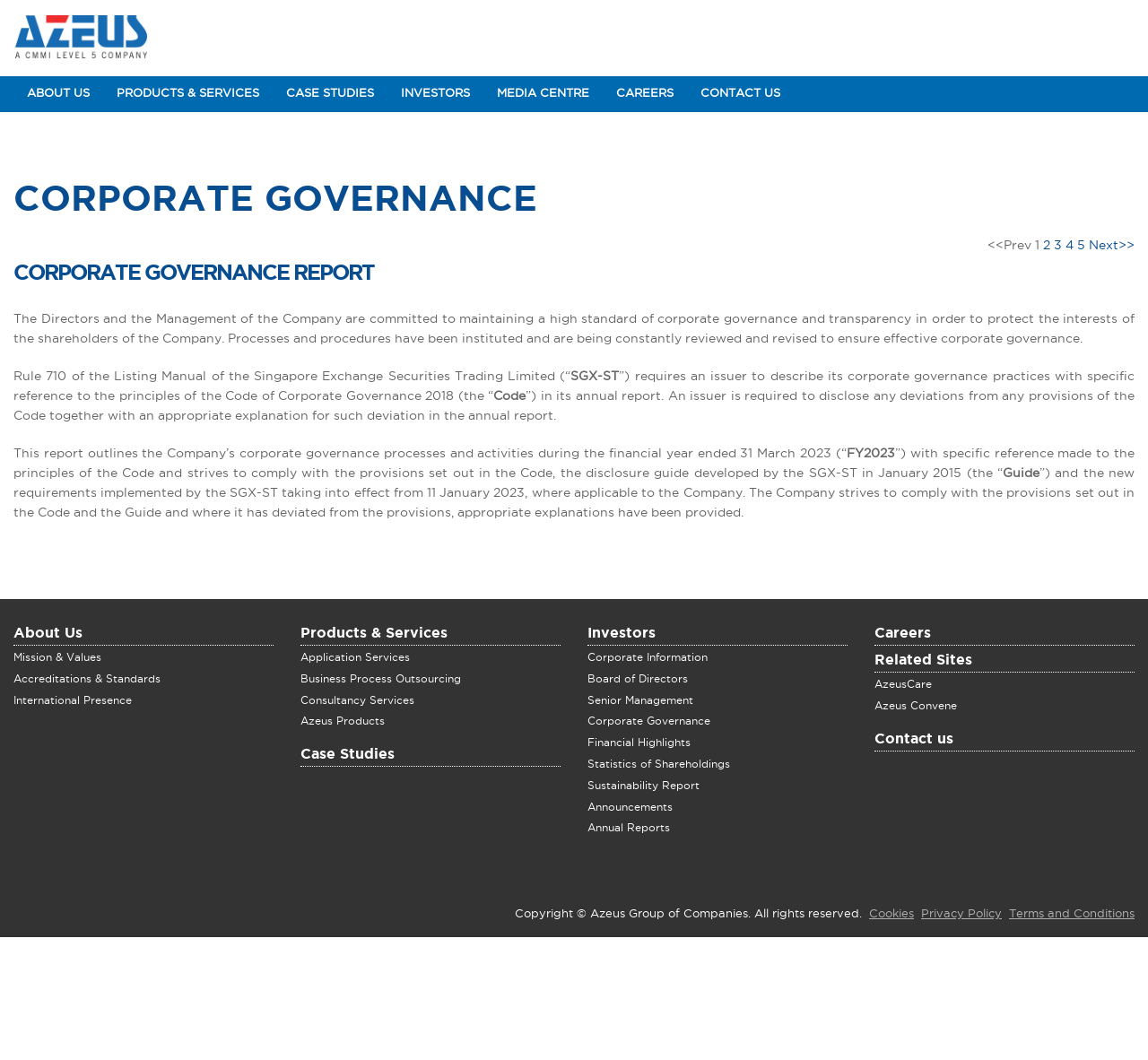Answer the question below with a single word or a brief phrase: 
What is the name of the exchange where the company is listed?

Singapore Exchange Securities Trading Limited